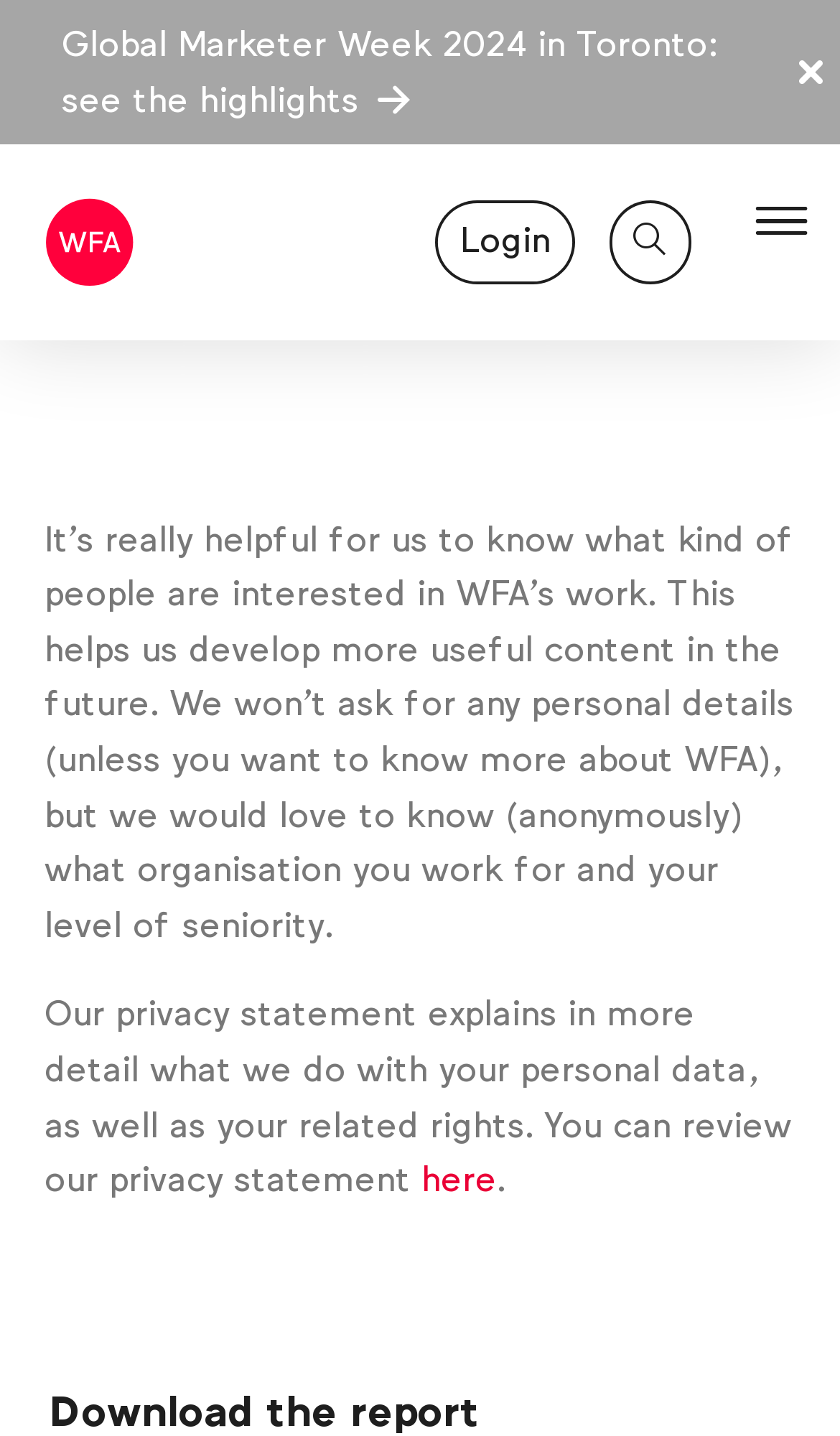Answer this question in one word or a short phrase: What is the event mentioned at the top of the page?

Global Marketer Week 2024